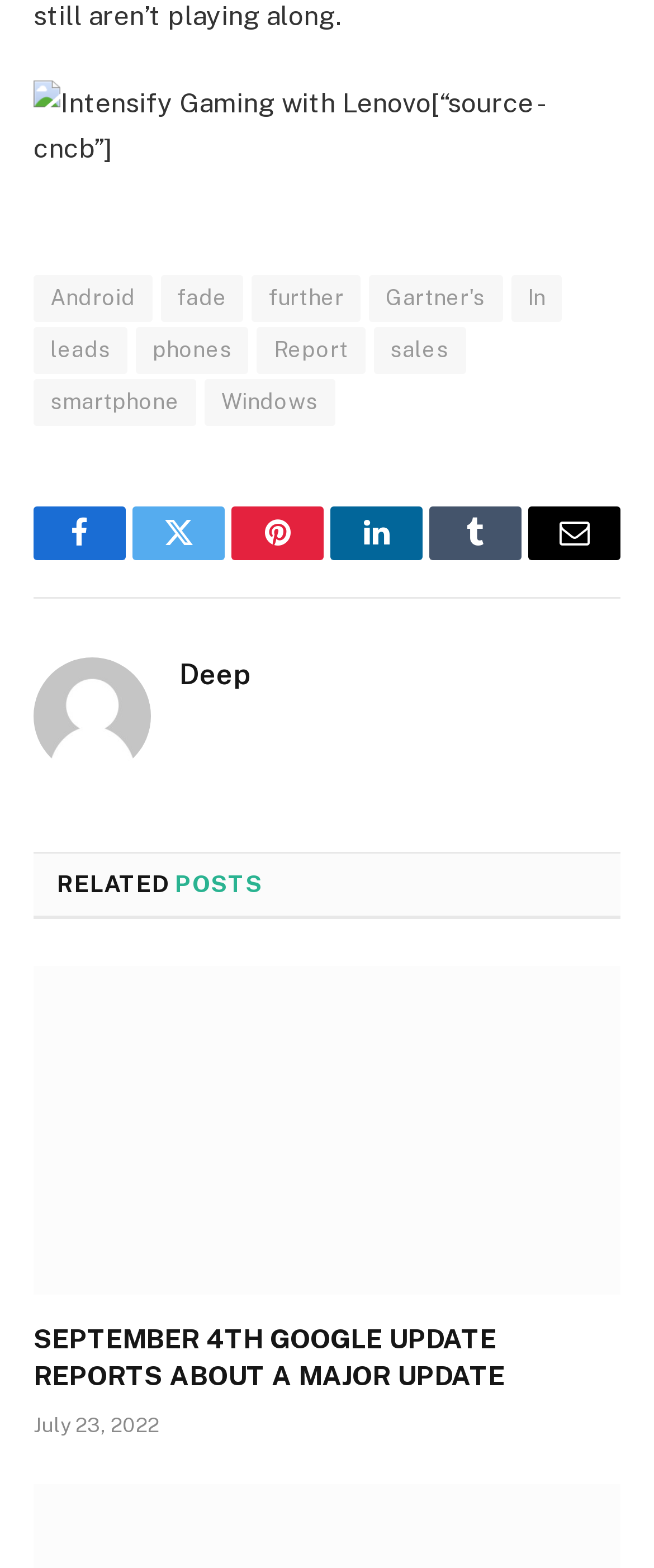Look at the image and give a detailed response to the following question: What is the brand name mentioned in the image?

The image at the top of the webpage has a text 'Intensify Gaming with Lenovo', which indicates that the brand name mentioned is Lenovo.